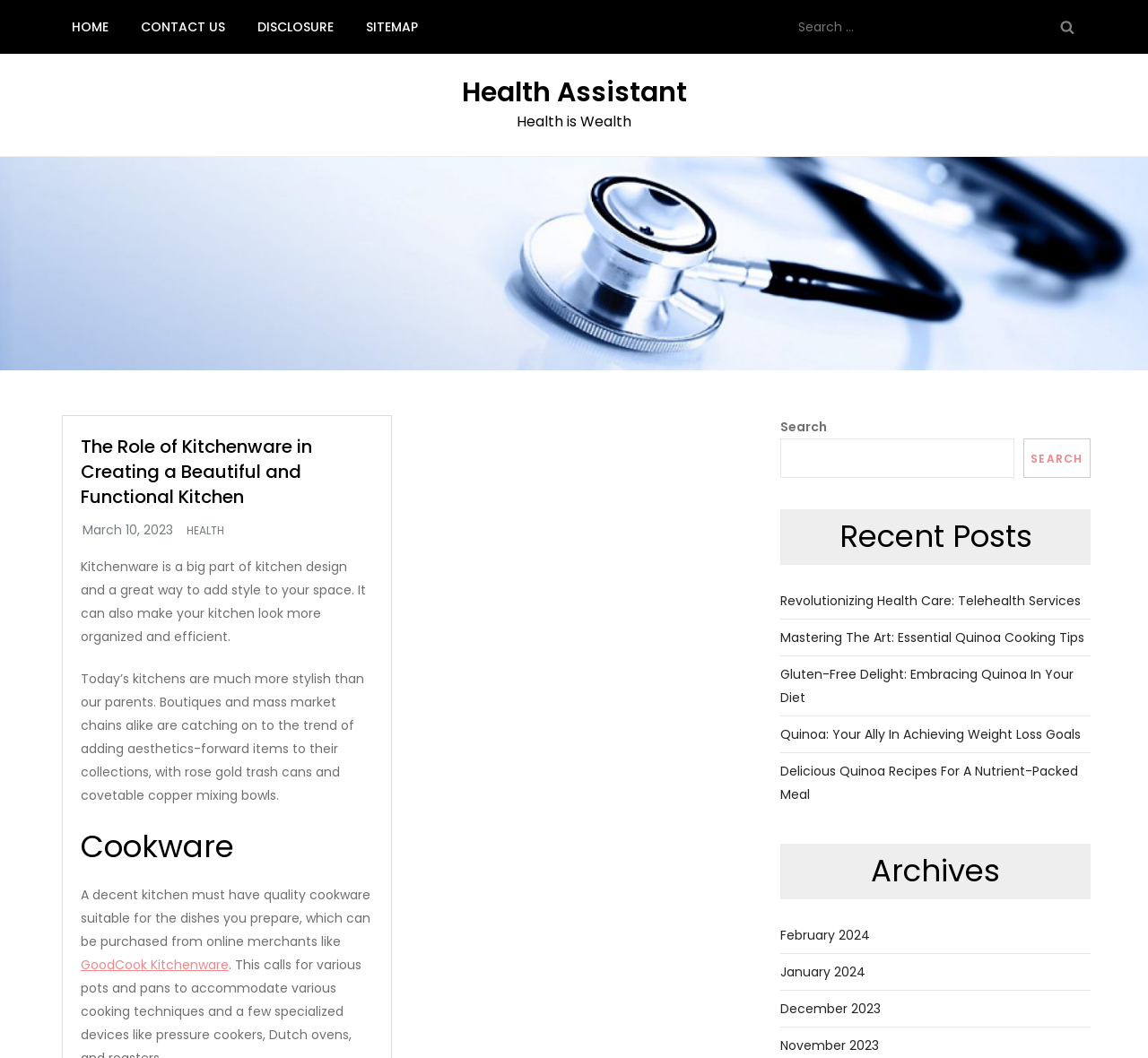Provide a thorough description of the webpage you see.

The webpage is titled "March, 2023 - Health Assistant" and has a navigation menu at the top with links to "HOME", "CONTACT US", "DISCLOSURE", and "SITEMAP". To the right of the navigation menu, there is a search bar with a button and an icon. 

Below the navigation menu, there is a prominent link to "Health Assistant" and a heading that reads "Health is Wealth". Underneath this heading, there is an article with a title "The Role of Kitchenware in Creating a Beautiful and Functional Kitchen" and a link to the same title. The article has a publication date of "March 10, 2023" and discusses the importance of kitchenware in kitchen design. The article is divided into sections, including "Cookware", which discusses the need for quality cookware in the kitchen.

To the right of the article, there is a sidebar with a search bar and a heading that reads "Recent Posts". Below this heading, there are links to several articles, including "Revolutionizing Health Care: Telehealth Services", "Mastering The Art: Essential Quinoa Cooking Tips", and others. Further down the sidebar, there is a heading that reads "Archives" with links to previous months, including February 2024, January 2024, and others.